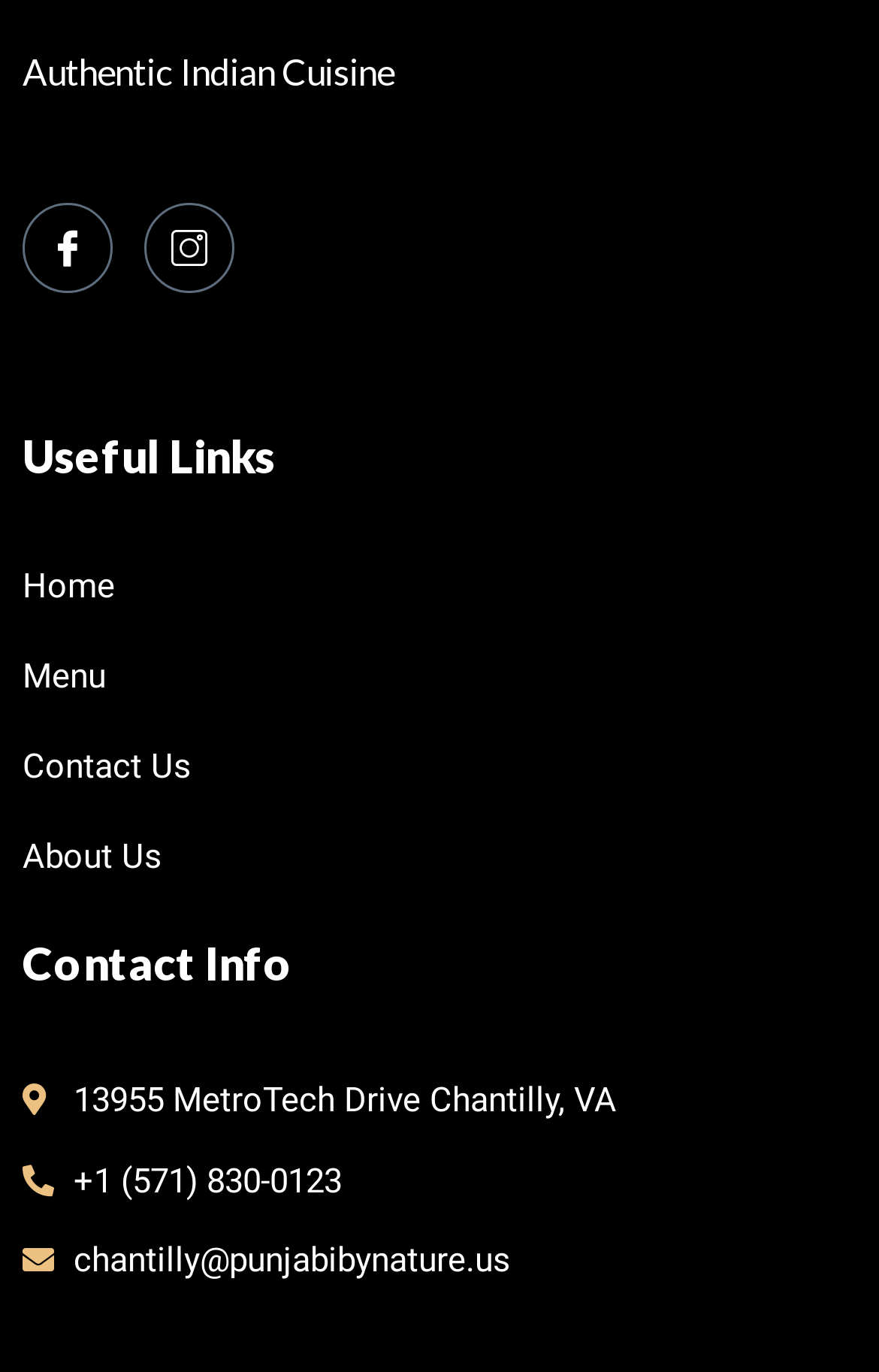What is the address of the restaurant?
Answer the question based on the image using a single word or a brief phrase.

13955 MetroTech Drive Chantilly, VA